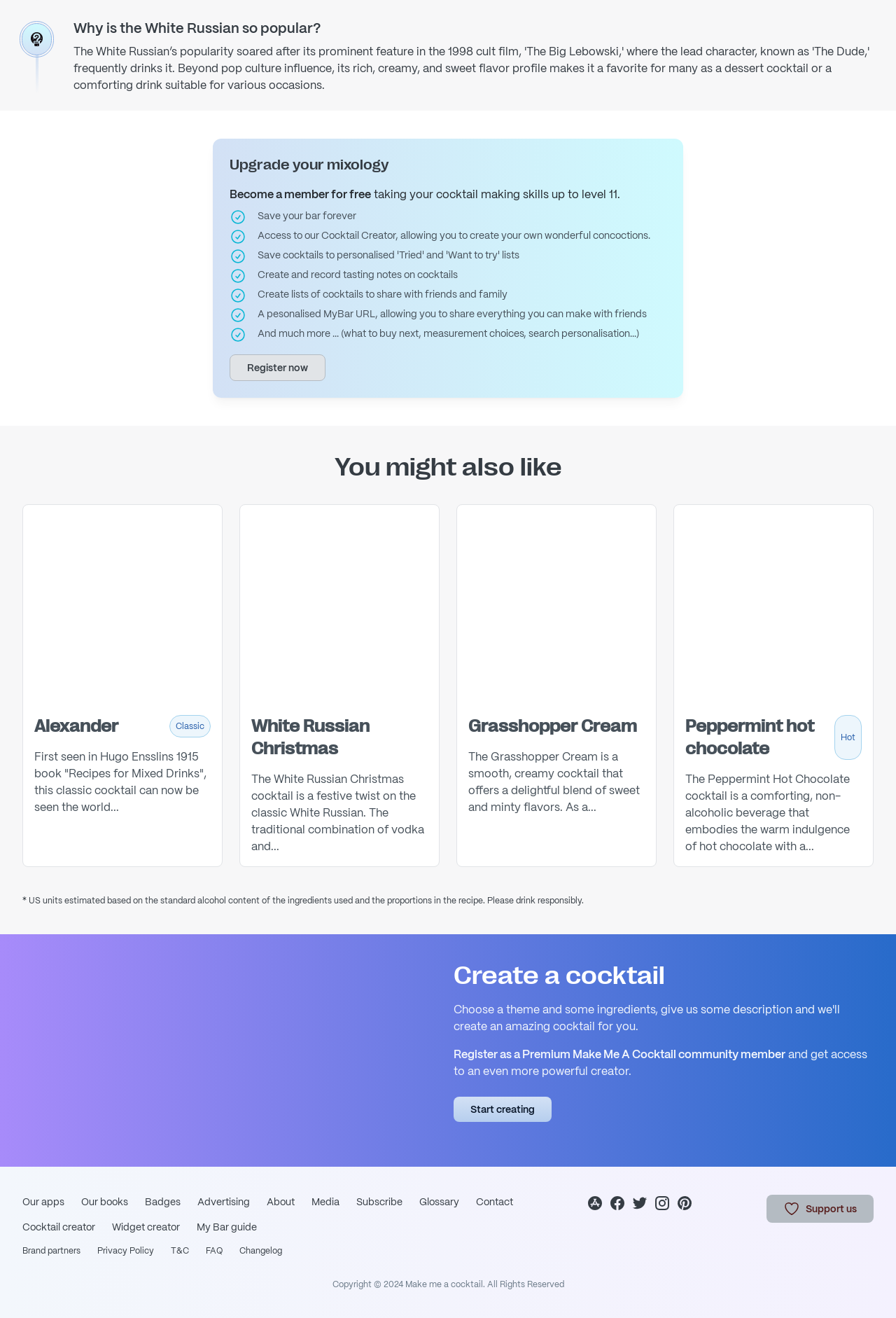Determine the bounding box coordinates of the clickable region to follow the instruction: "Support us".

[0.855, 0.907, 0.975, 0.928]